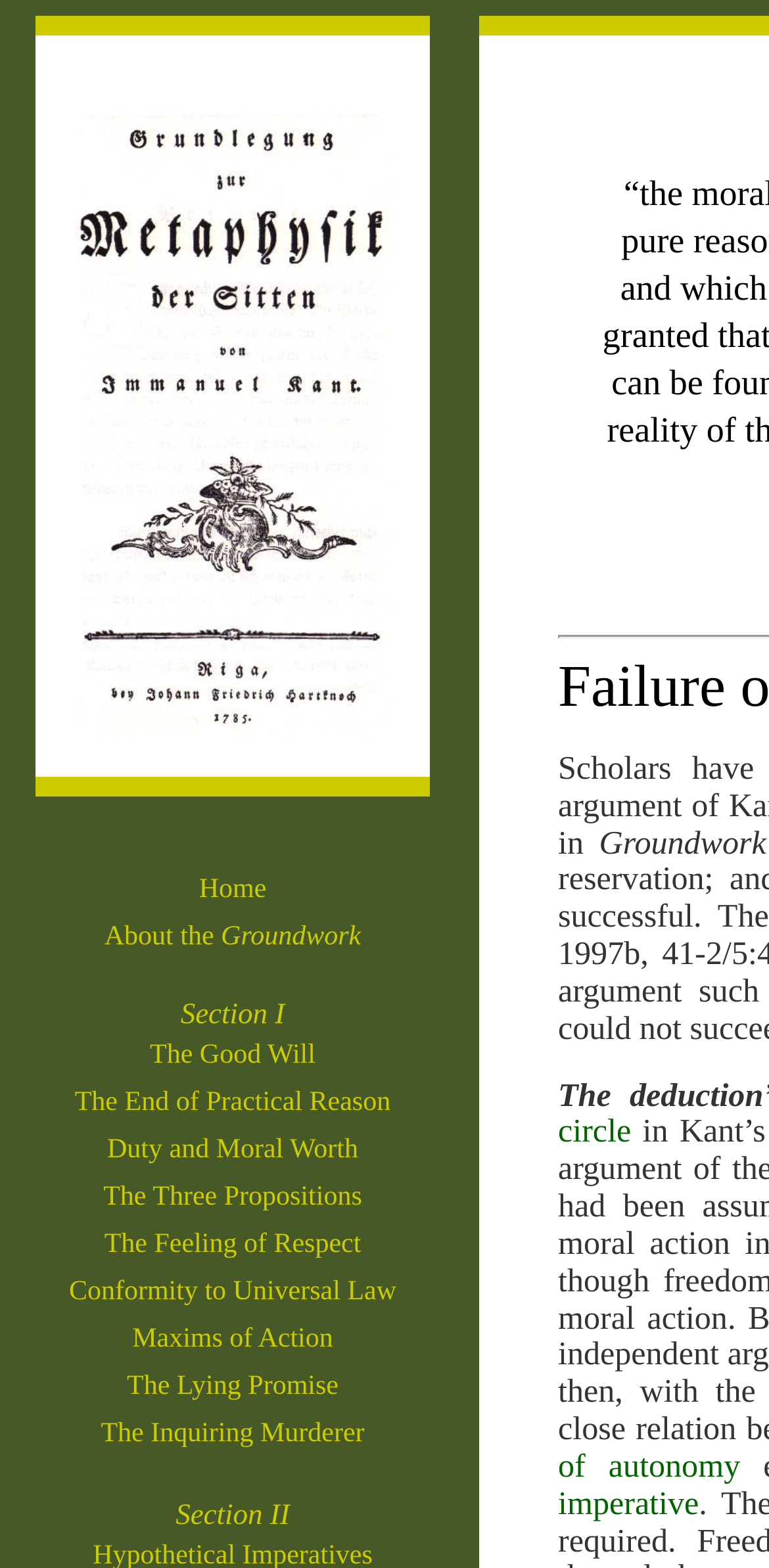Pinpoint the bounding box coordinates of the element that must be clicked to accomplish the following instruction: "explore the good will". The coordinates should be in the format of four float numbers between 0 and 1, i.e., [left, top, right, bottom].

[0.195, 0.664, 0.41, 0.683]